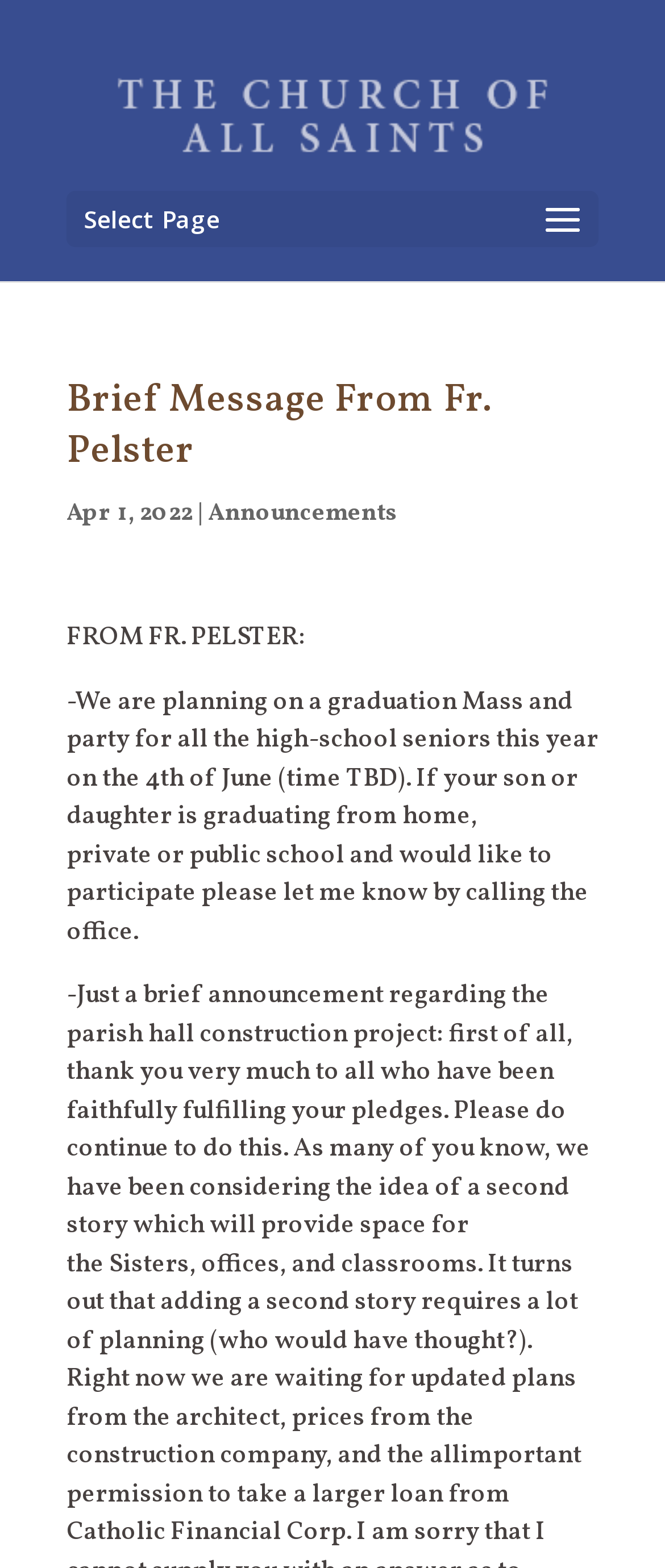What is the role of Fr. Pelster?
Using the image as a reference, answer the question with a short word or phrase.

Priest